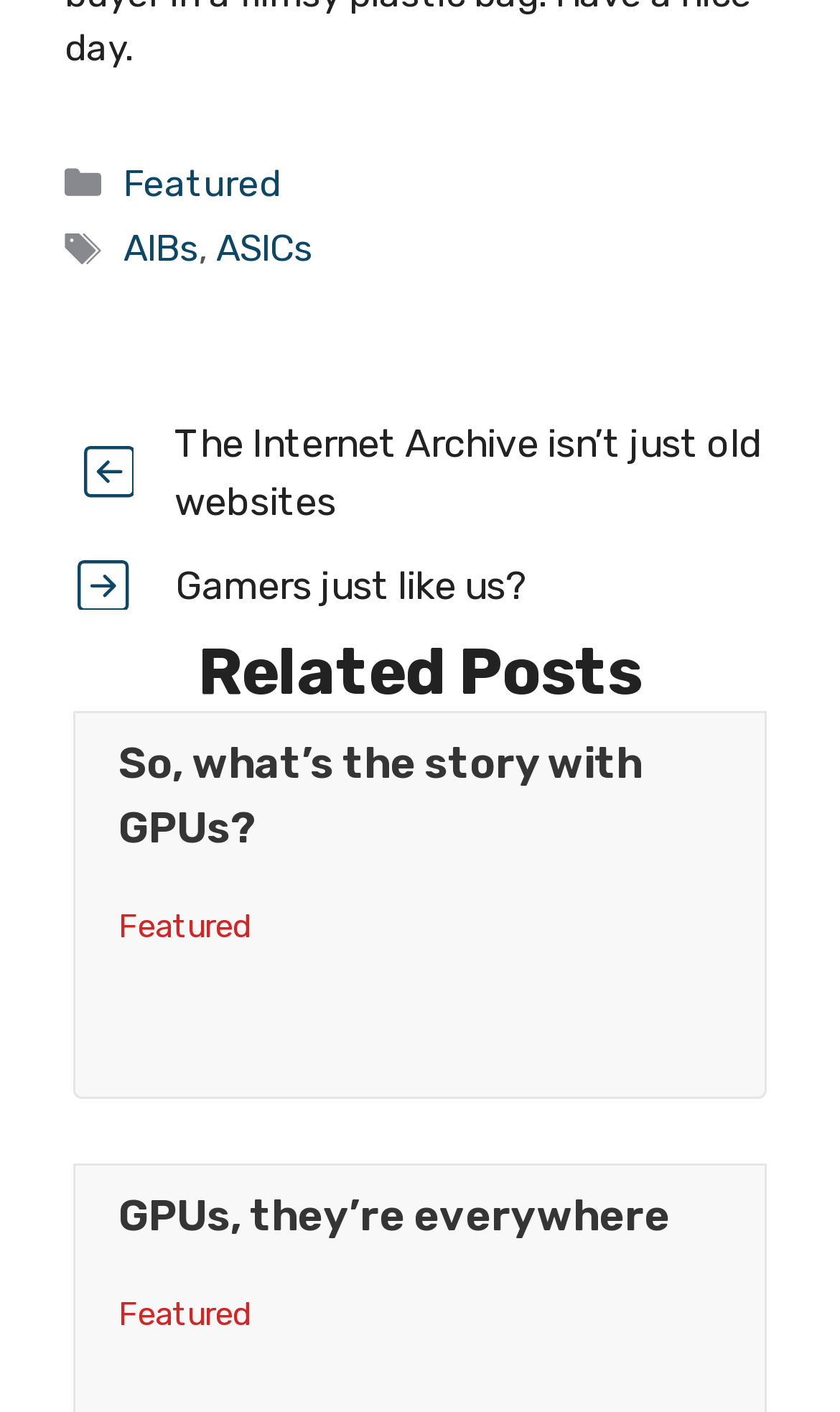How many links are in the footer?
Please elaborate on the answer to the question with detailed information.

I counted the links in the footer section, which are 'Categories', 'Featured', 'AIBs', 'ASICs', and 'Tags'. There are 5 links in total.